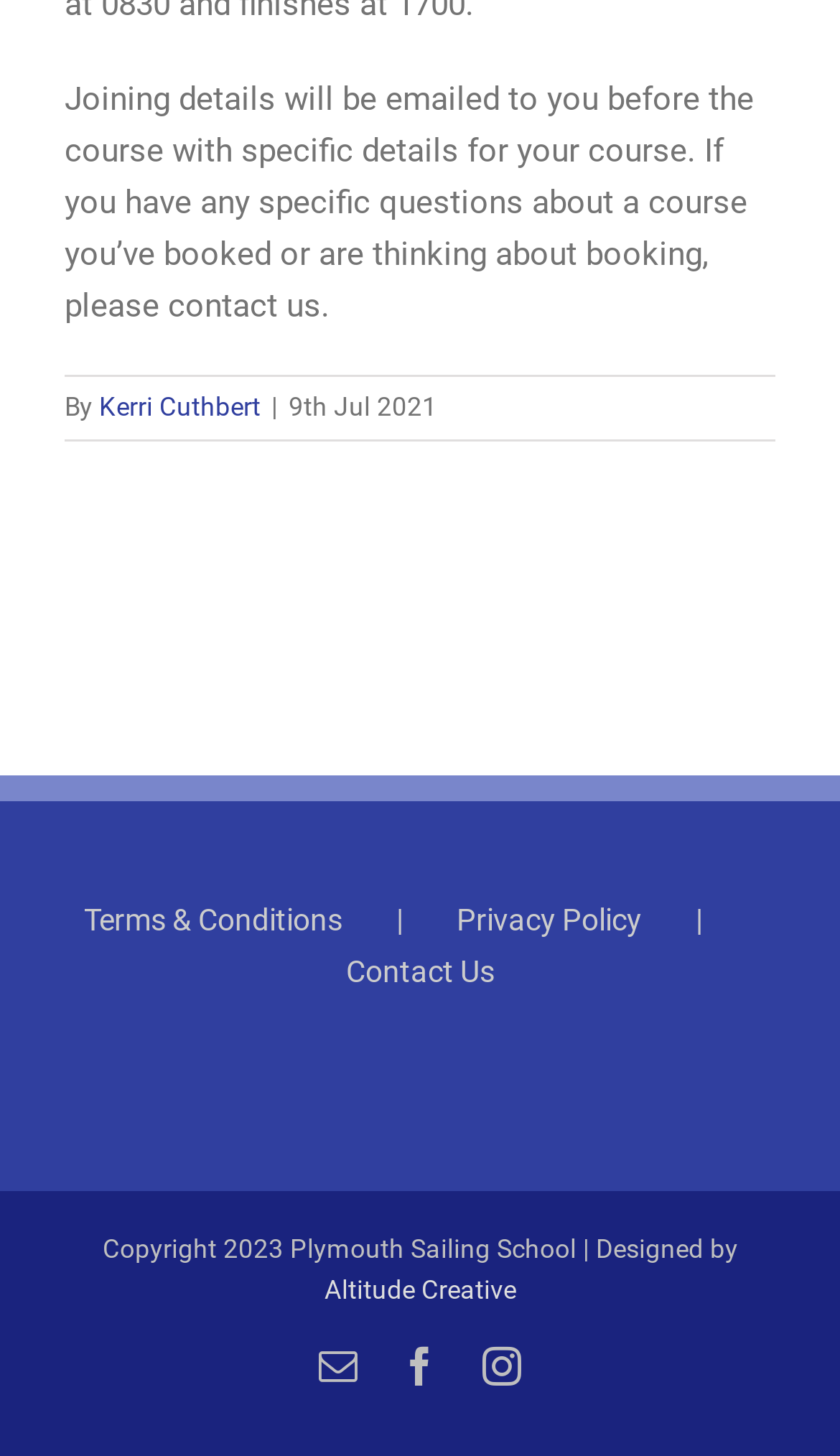What is the name of the school?
Provide a thorough and detailed answer to the question.

The name of the school is mentioned in the copyright text 'Copyright 2023 Plymouth Sailing School' which is located at the bottom of the page.